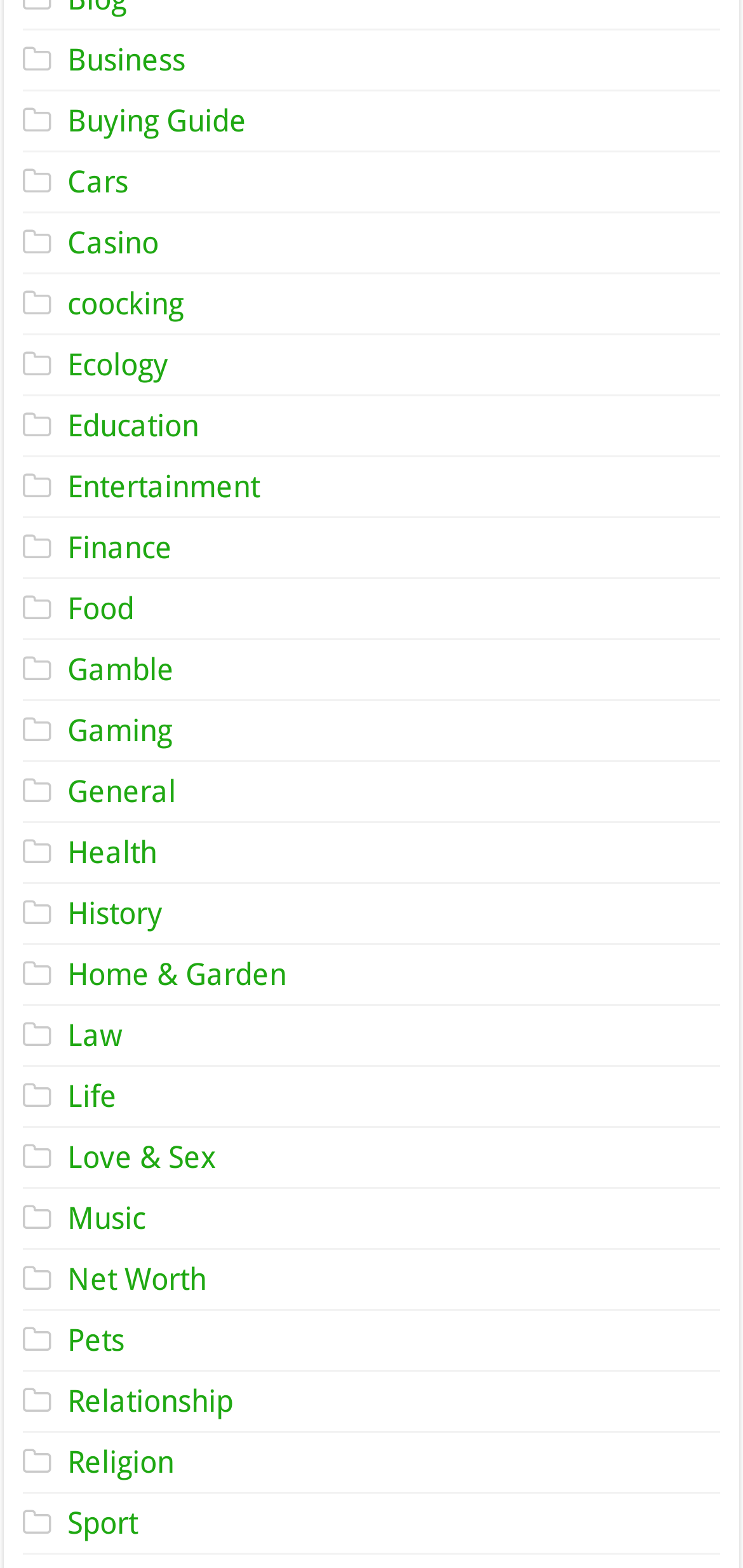Extract the bounding box coordinates of the UI element described by: "Gamble". The coordinates should include four float numbers ranging from 0 to 1, e.g., [left, top, right, bottom].

[0.091, 0.416, 0.234, 0.439]